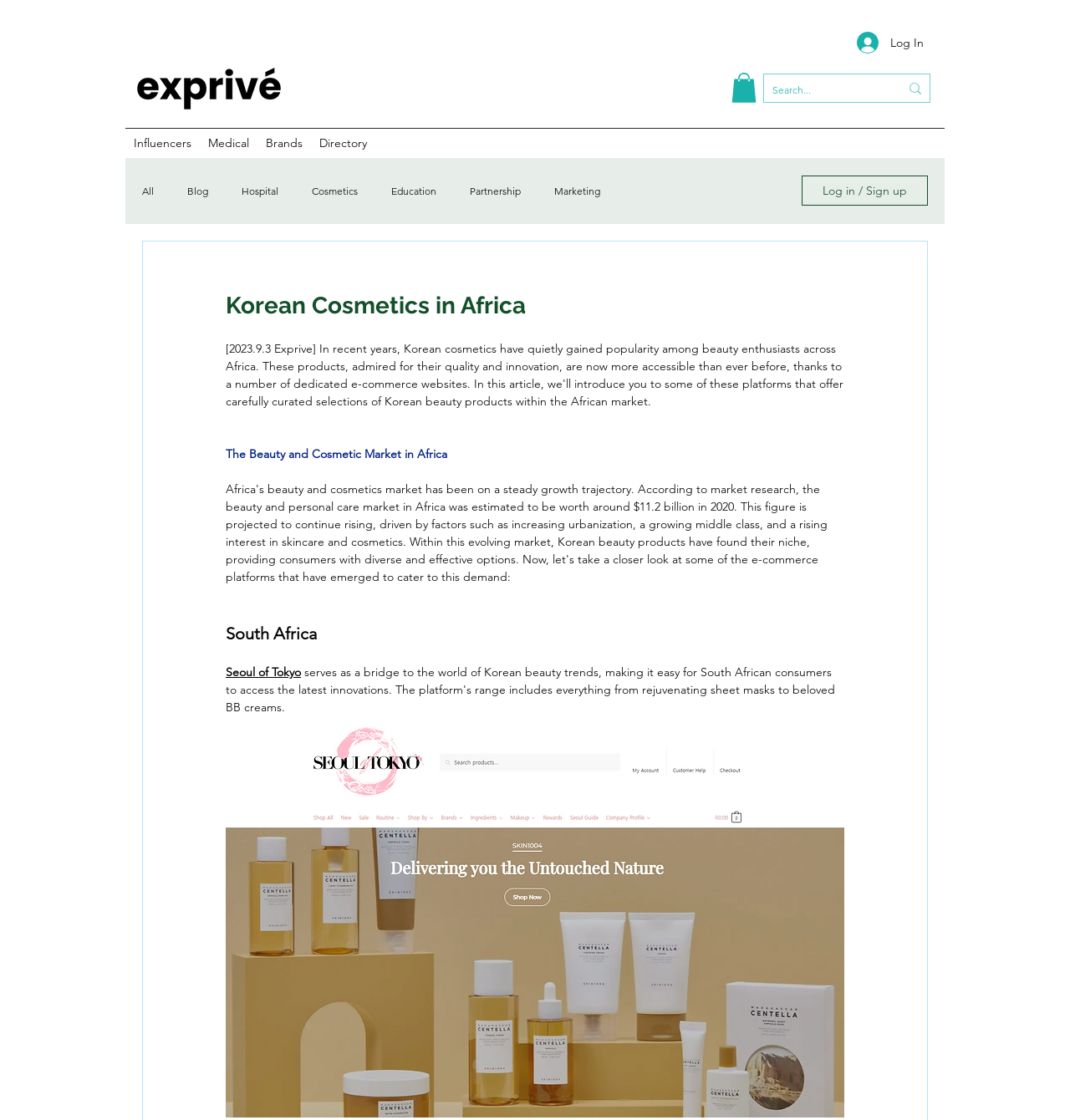Describe all significant elements and features of the webpage.

The webpage is about Korean cosmetics marketplaces in Africa, specifically highlighting the growing beauty trend. At the top right corner, there is a "Log In" button accompanied by a small image. On the top left, the Exprive logo is displayed as a link and an image. 

Below the logo, there is a navigation menu labeled "Site" that contains several links, including "Influencers", "Medical", "Brands", and "Directory". To the right of the navigation menu, there is a search bar with a magnifying glass icon and a placeholder text "Search...". 

Further down, there is a section with a heading "Korean Cosmetics in Africa" that contains several paragraphs of text. The first paragraph is titled "The Beauty and Cosmetic Market in Africa", followed by a mention of "South Africa". There is also a link to "Seoul of Tokyo" and another link with no text, which leads to a figure containing an image of "Exprive / Seoul of Tokyo". 

On the right side of the page, there is a button labeled "Log in / Sign up". The page also has a few other buttons and images scattered throughout, but they do not appear to be part of the main content. Overall, the webpage seems to be a blog or article page discussing the Korean cosmetics market in Africa.